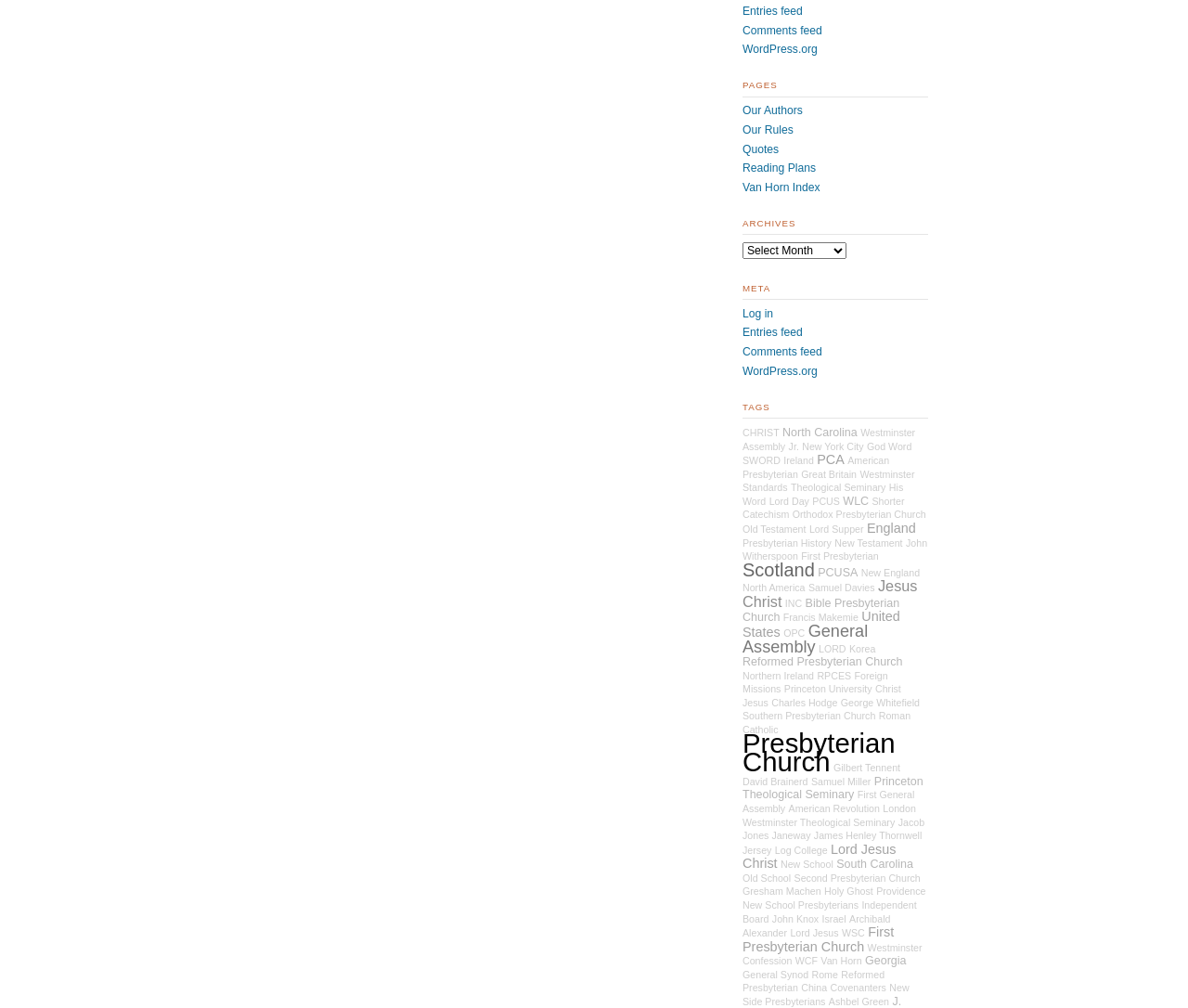What is the last link under the 'META' heading?
Provide a short answer using one word or a brief phrase based on the image.

WordPress.org